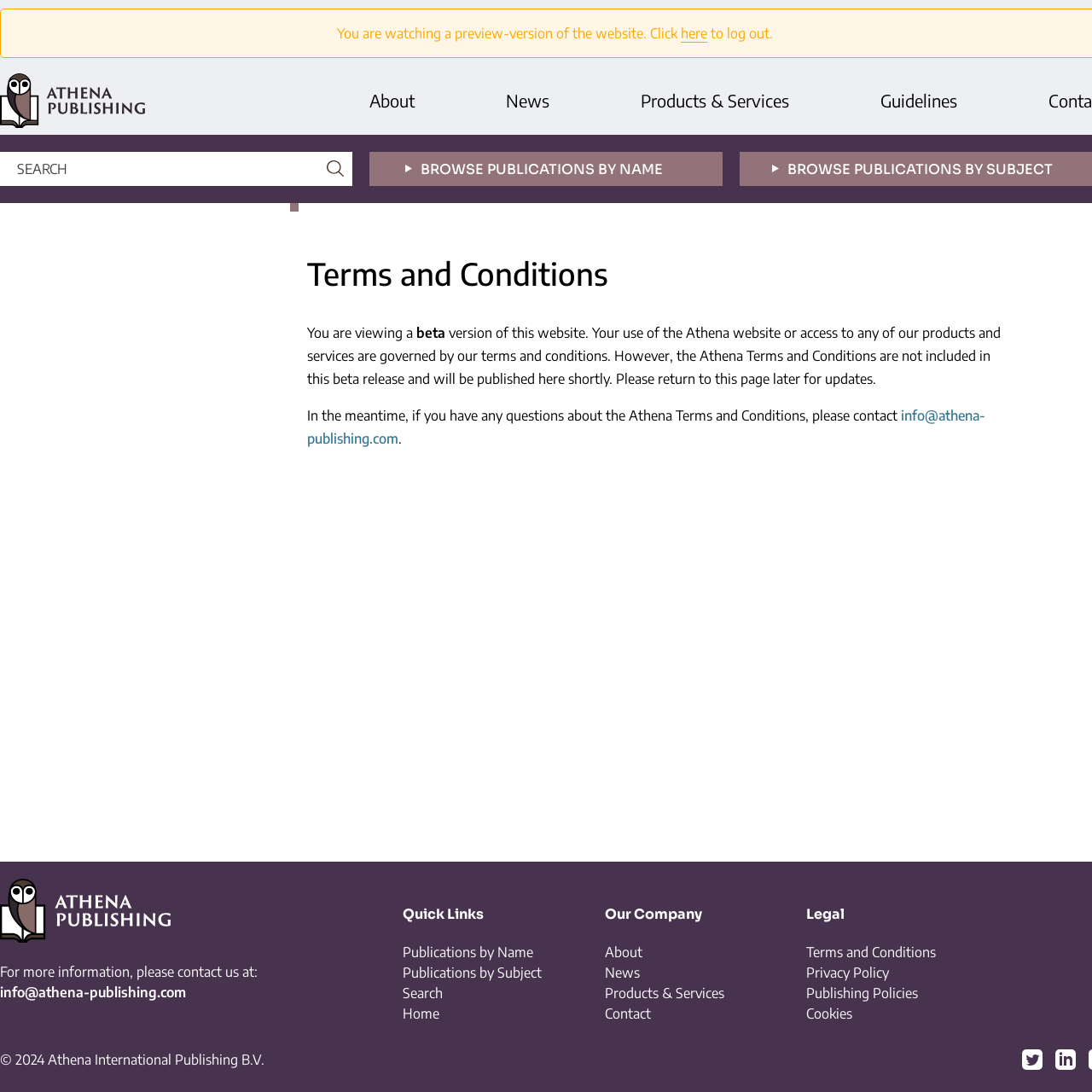Please specify the bounding box coordinates of the area that should be clicked to accomplish the following instruction: "search for publications". The coordinates should consist of four float numbers between 0 and 1, i.e., [left, top, right, bottom].

[0.0, 0.139, 0.273, 0.17]